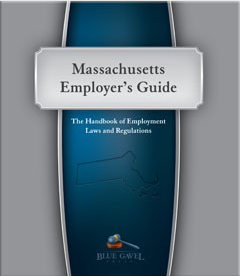Generate a complete and detailed caption for the image.

The image features the cover of the "Massachusetts Employer's Guide," presented as a handbook focused on employment laws and regulations. The design showcases a prominent title at the top, reading "Massachusetts Employer's Guide," highlighted against a deep blue backdrop that incorporates the outline of the state of Massachusetts. Below the title, a subtitle states, "The Handbook of Employment Laws and Regulations," emphasizing the guide’s informative purpose. The bottom of the cover includes a logo for "Blue Gavel Press," the publisher, indicating a professional and authoritative source for employers seeking clarity on the legal aspects of employment in Massachusetts. The overall design is sleek and professional, reflecting the guide's role as a vital resource for business owners, managers, and HR professionals.